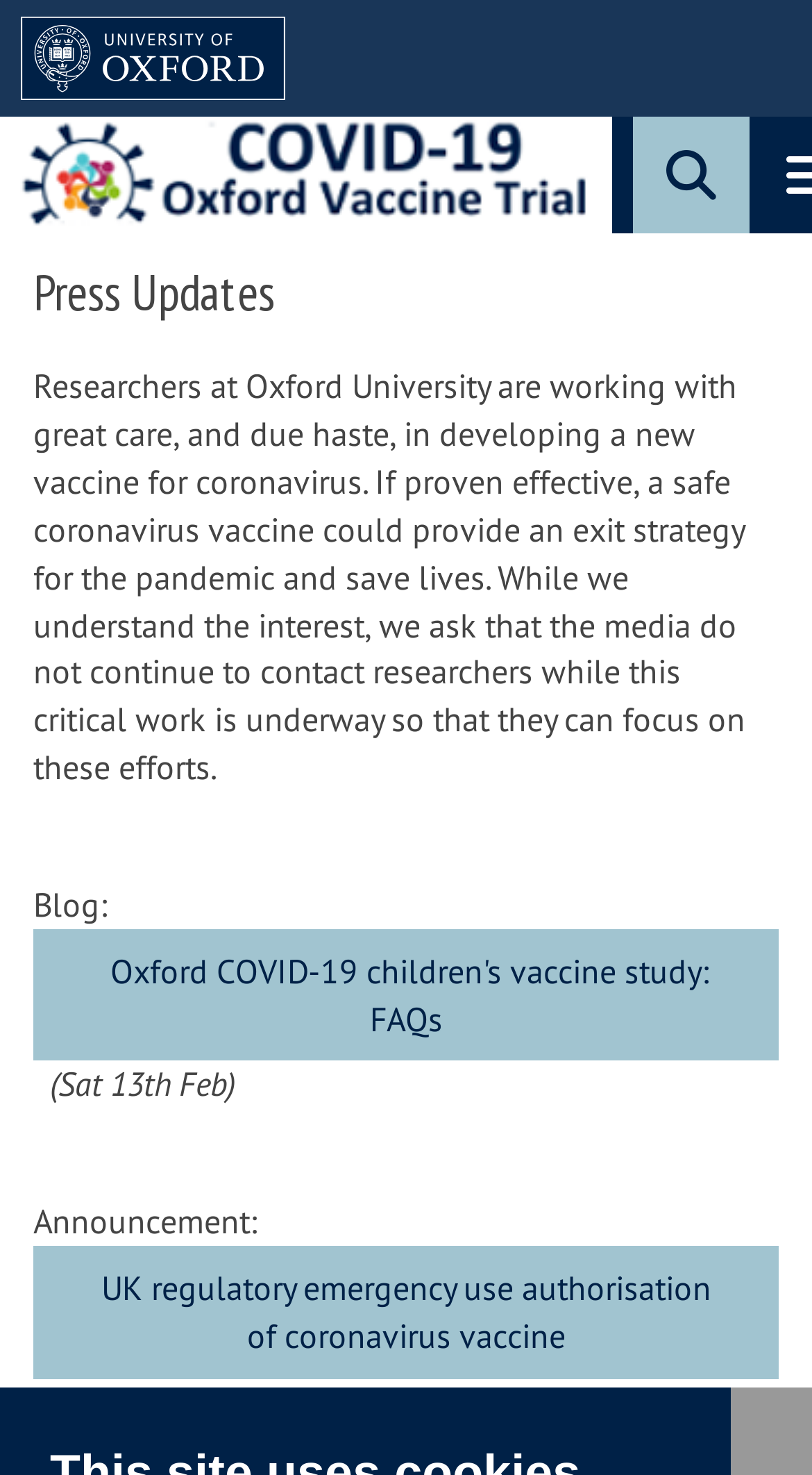Determine the bounding box coordinates of the element's region needed to click to follow the instruction: "Check the 'New Study Reveals Coronavirus Vaccine Produces Strong Immune Response' announcement". Provide these coordinates as four float numbers between 0 and 1, formatted as [left, top, right, bottom].

[0.041, 0.708, 0.959, 0.798]